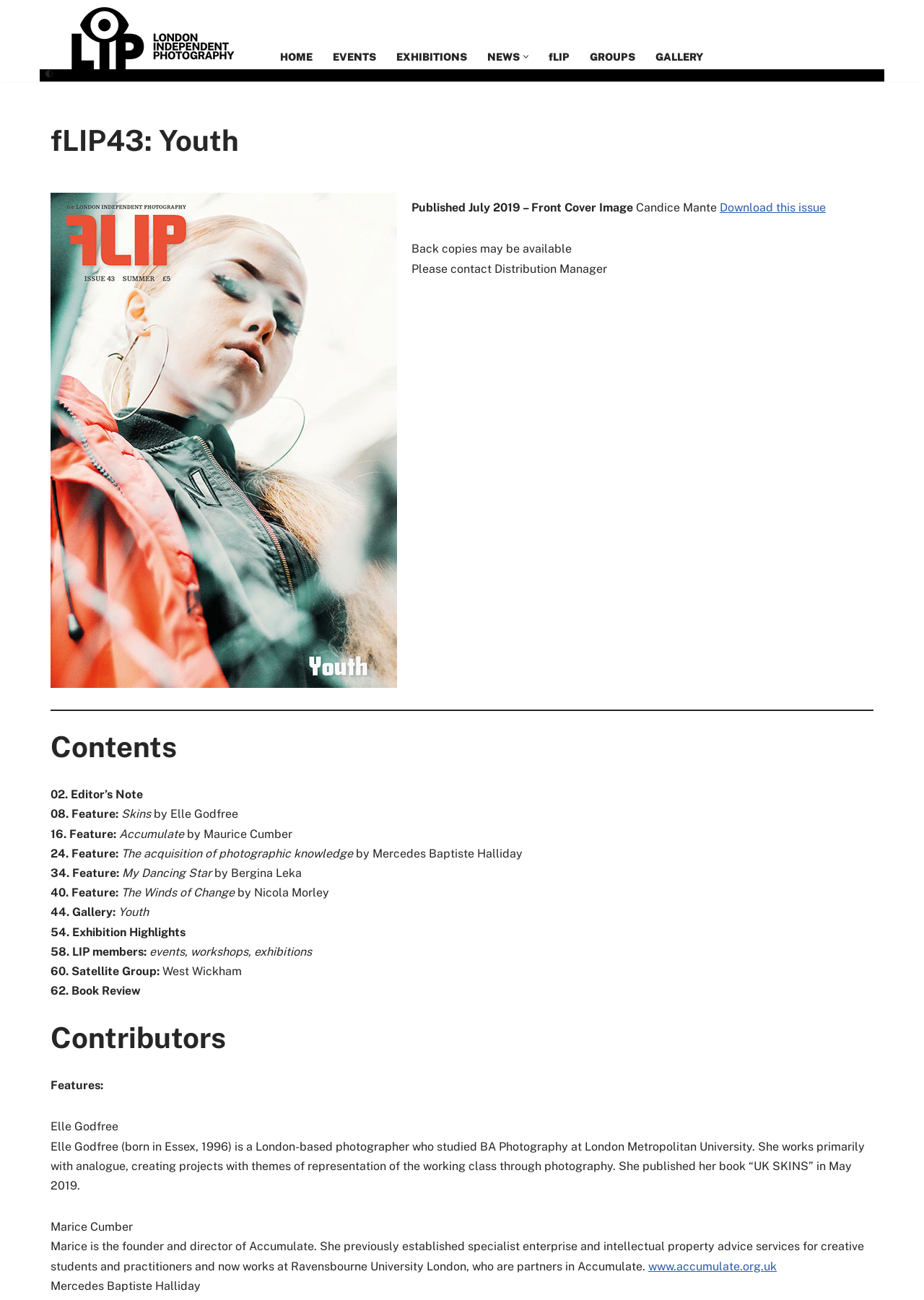Who is the author of the feature 'Skins'?
Respond to the question with a well-detailed and thorough answer.

The author of the feature 'Skins' can be found in the StaticText 'by Elle Godfree' which is associated with the feature 'Skins', indicating that Elle Godfree is the author of the feature.